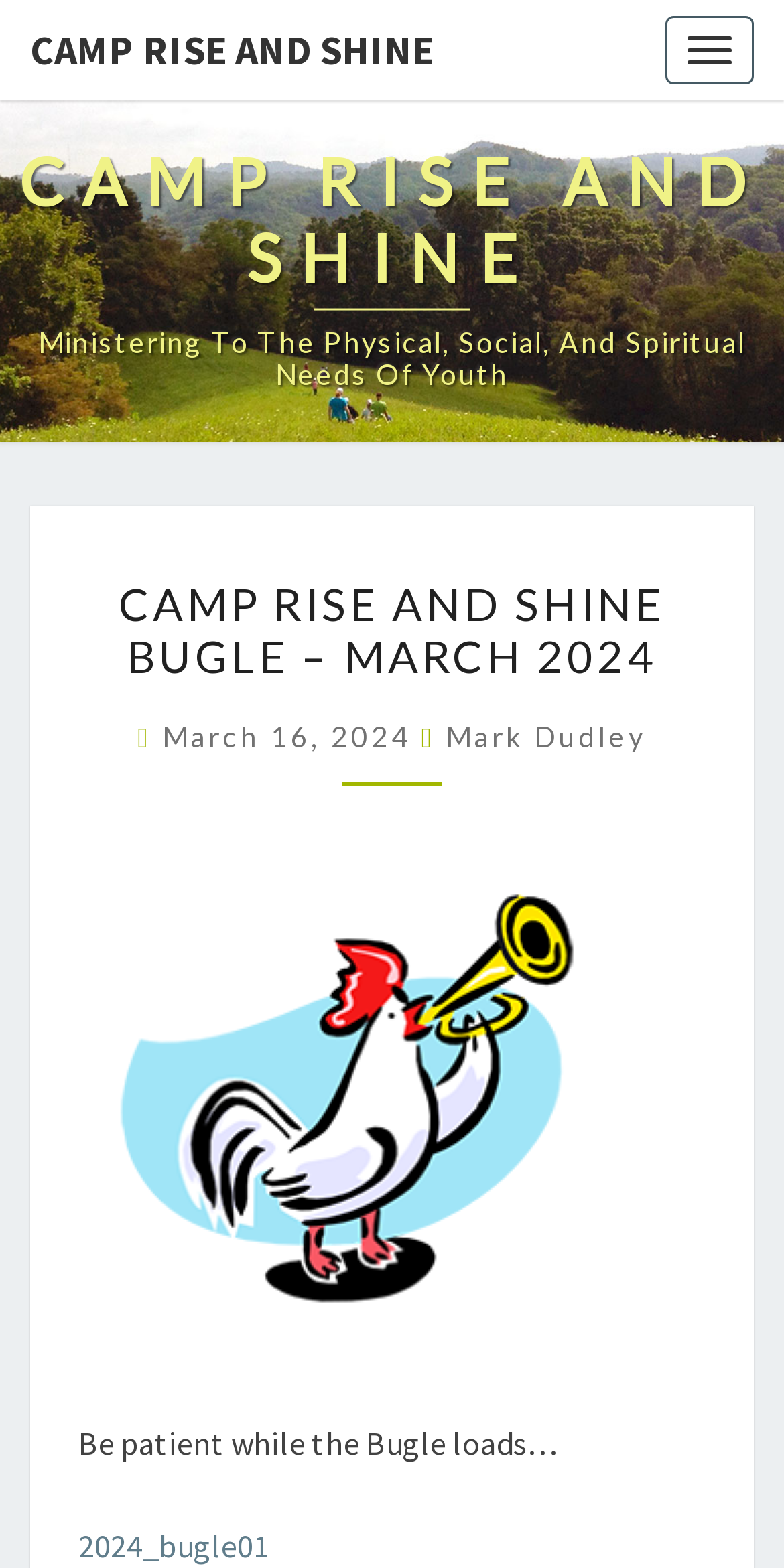Using a single word or phrase, answer the following question: 
Who is the author of the latest bugle?

Mark Dudley